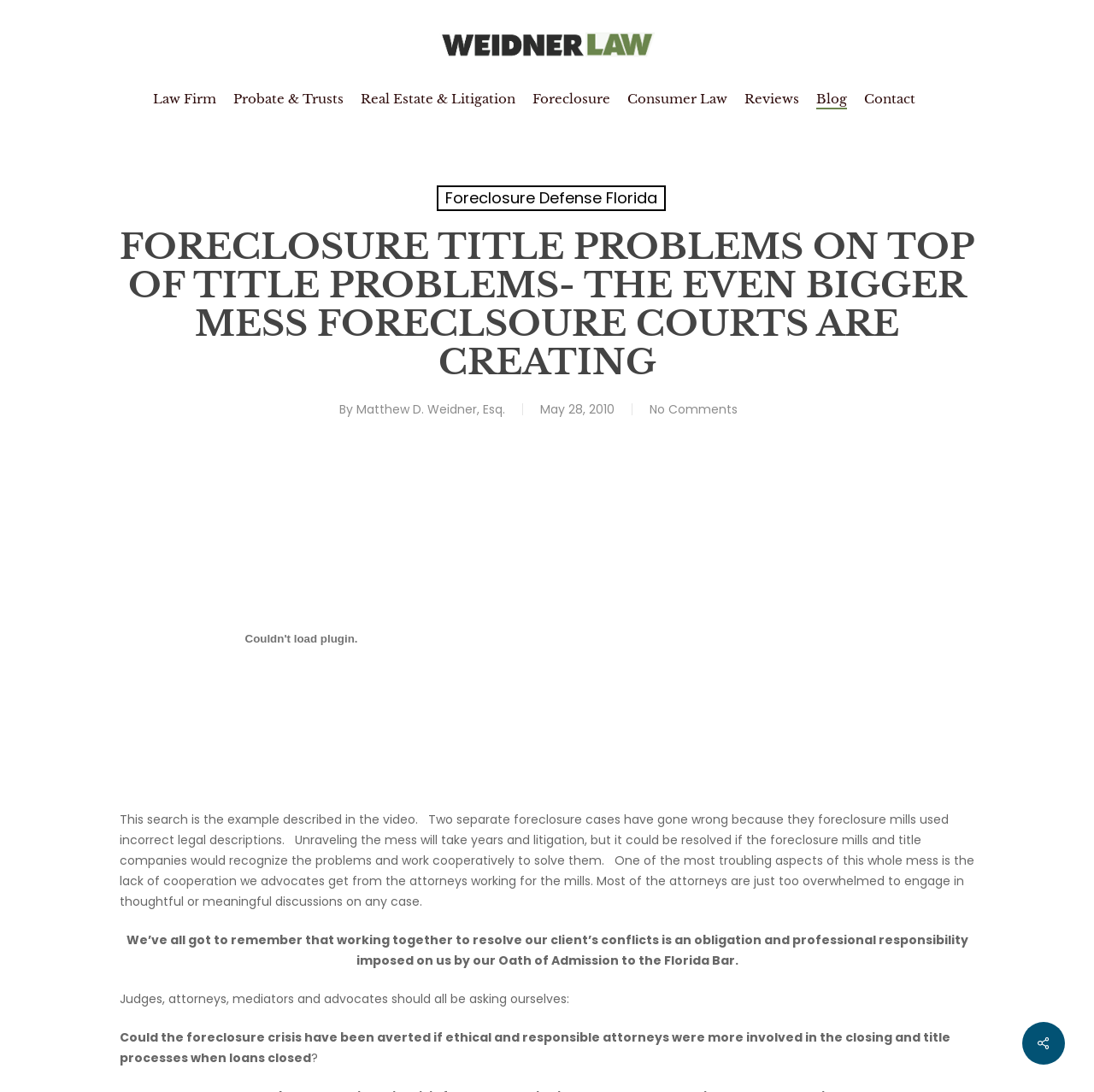What is the date of the article?
Ensure your answer is thorough and detailed.

The date of the article can be found in the text 'May 28, 2010' which appears below the heading and above the article content.